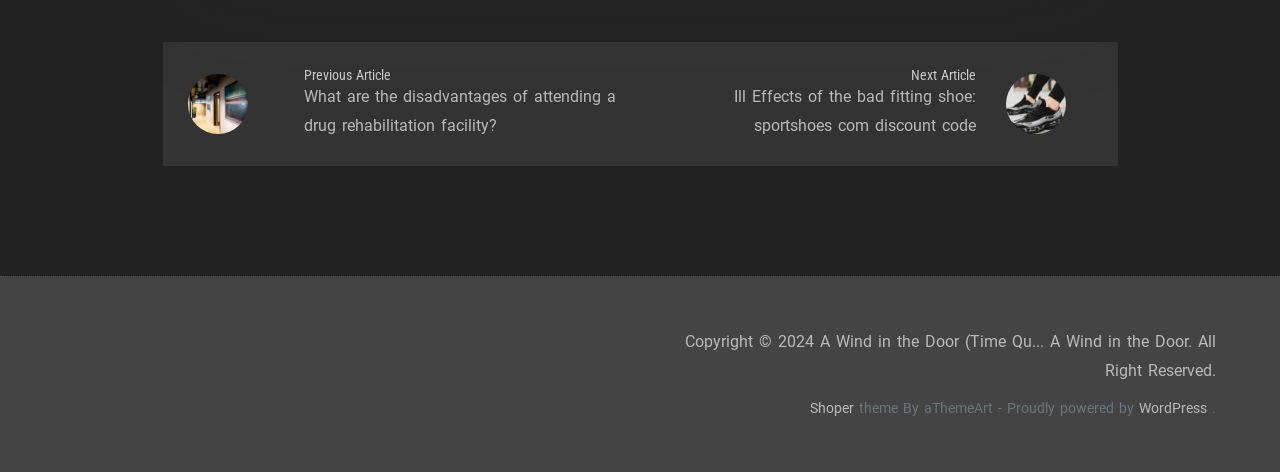What is the theme powered by?
Look at the image and provide a short answer using one word or a phrase.

WordPress